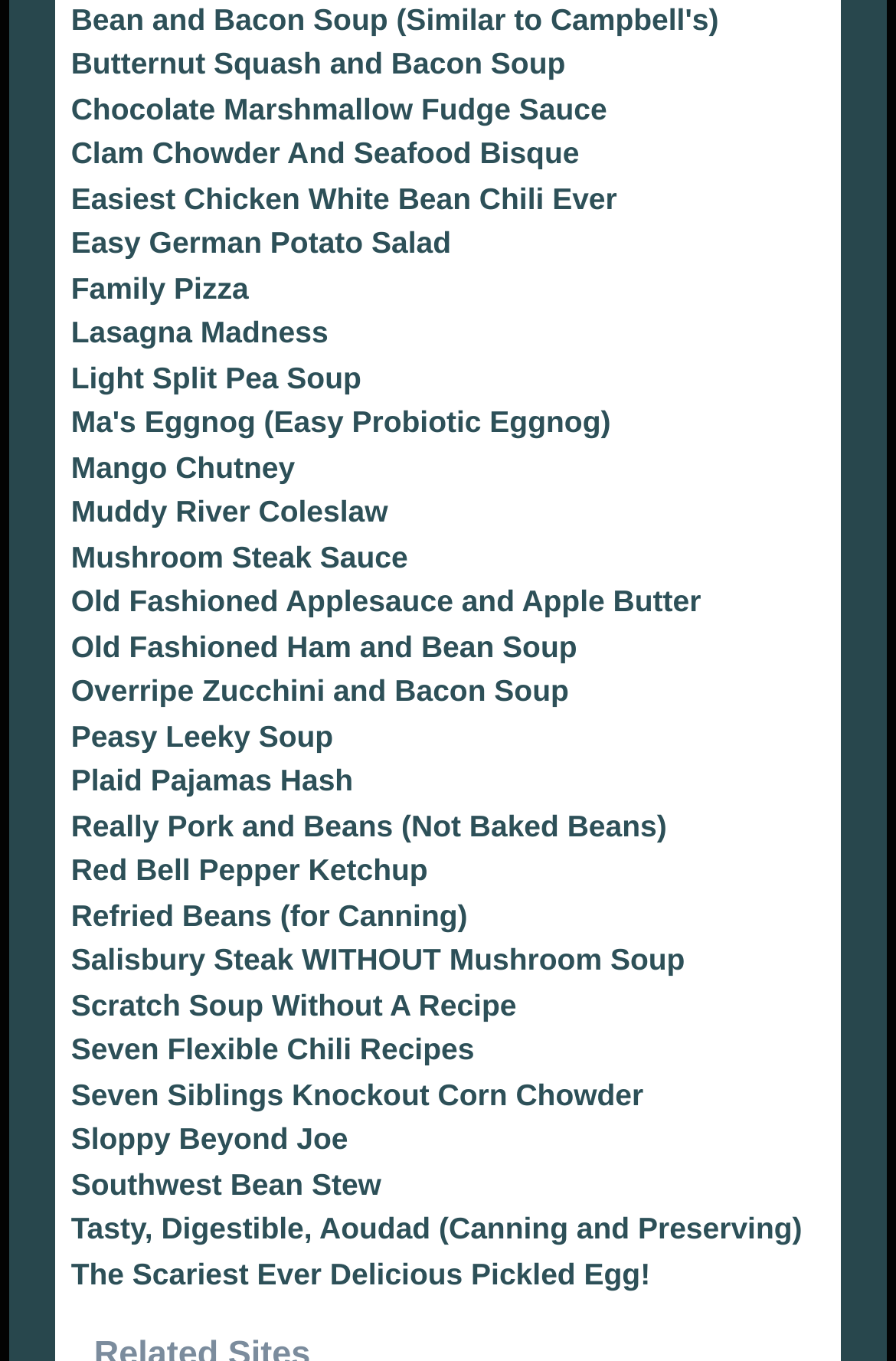Identify and provide the bounding box coordinates of the UI element described: "Southwest Bean Stew". The coordinates should be formatted as [left, top, right, bottom], with each number being a float between 0 and 1.

[0.079, 0.857, 0.426, 0.883]